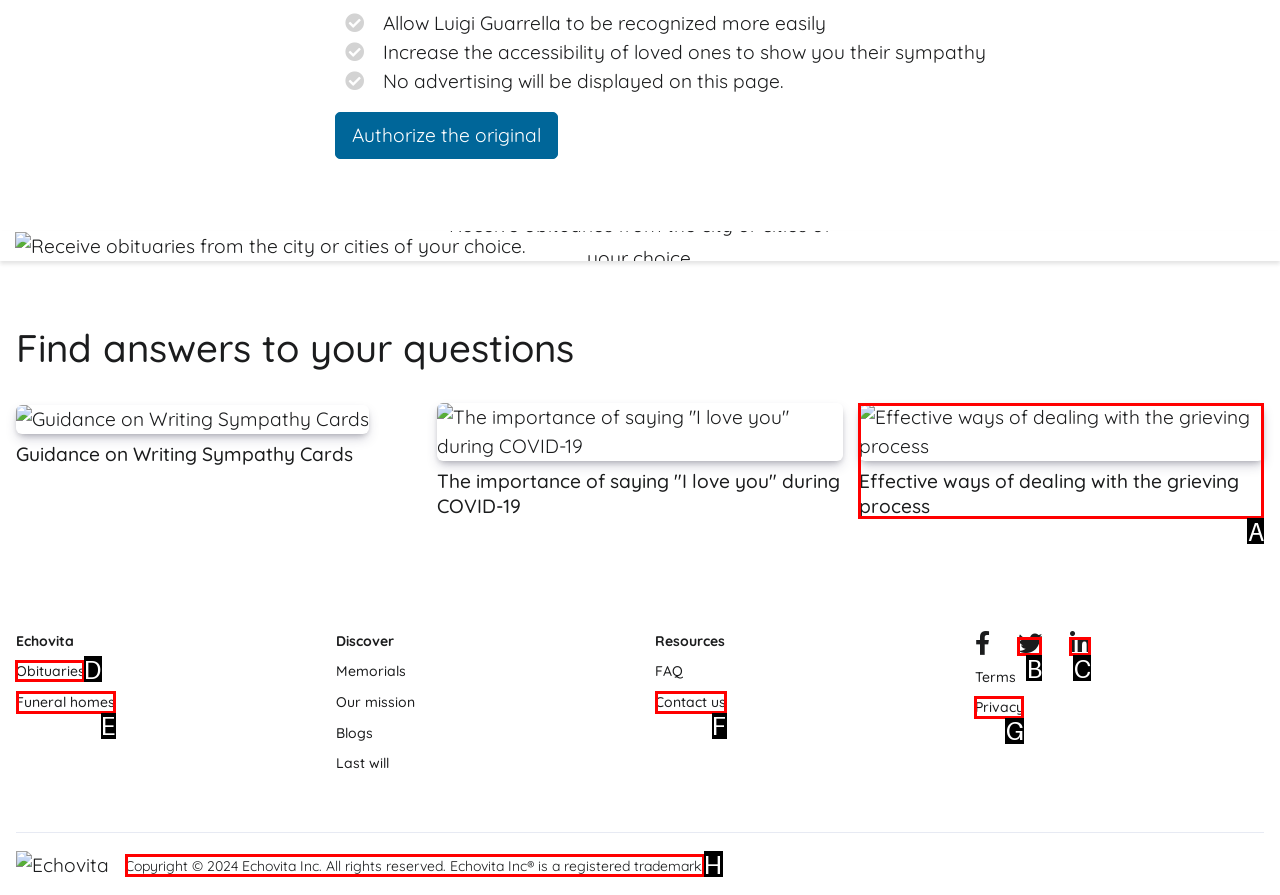To achieve the task: View obituaries, indicate the letter of the correct choice from the provided options.

D